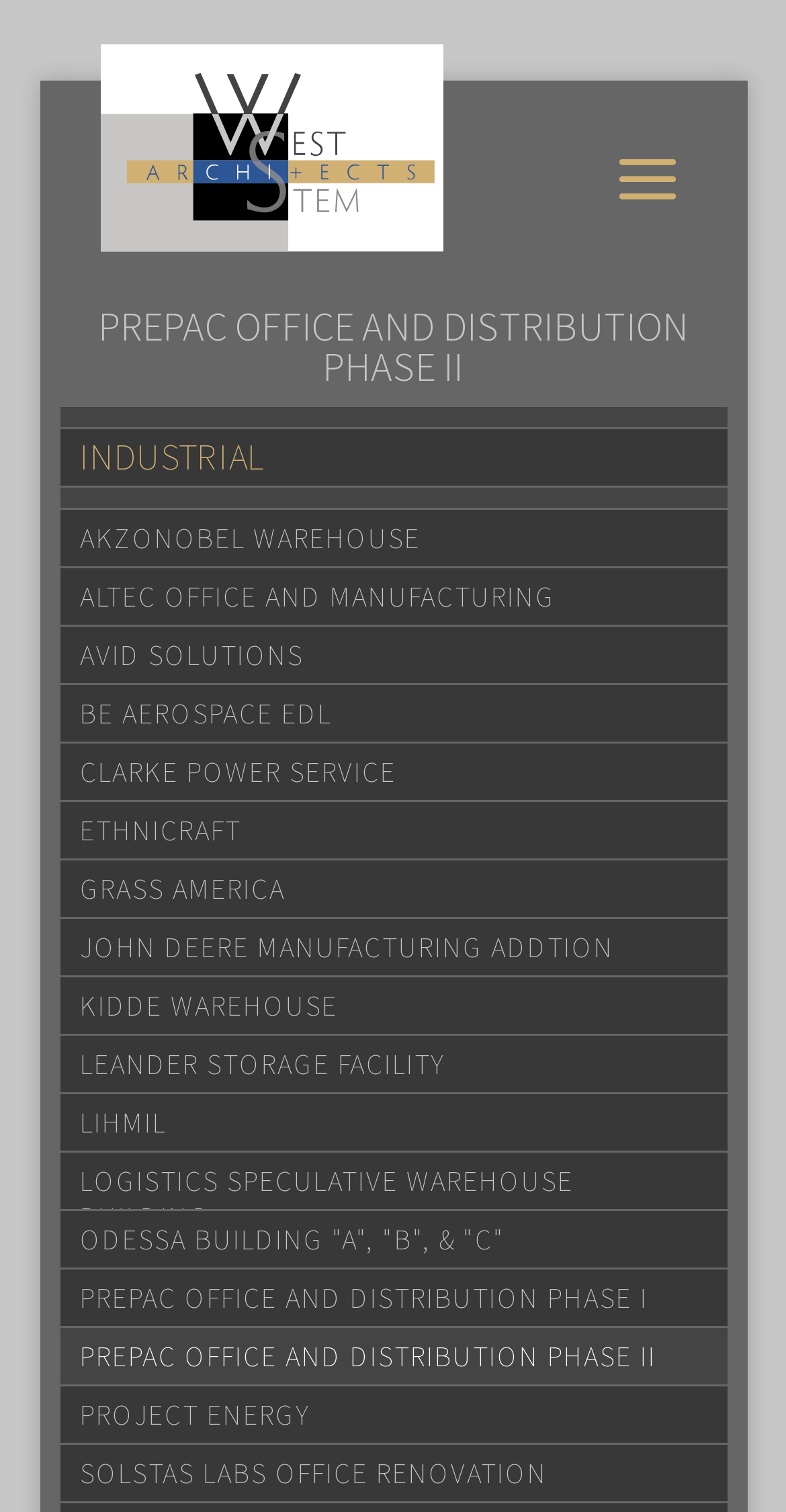Illustrate the webpage with a detailed description.

The webpage is about Prepac Office and Distribution Phase II by West & Stem Architecture. At the top left, there is a link to West & Stem Architecture, accompanied by an image with the same name. Below this, there is a search bar with a label "Search for:".

The main content of the page is divided into sections. The first section has a heading "PREPAC OFFICE AND DISTRIBUTION PHASE II" in a prominent font. Below this, there is a subheading "INDUSTRIAL". 

Under the "INDUSTRIAL" section, there are 17 links to various projects, including AKZONOBEL WAREHOUSE, ALTEC OFFICE AND MANUFACTURING, AVID SOLUTIONS, and others. These links are arranged in a vertical list, with each link positioned below the previous one. The list starts from the top center of the page and extends downwards.